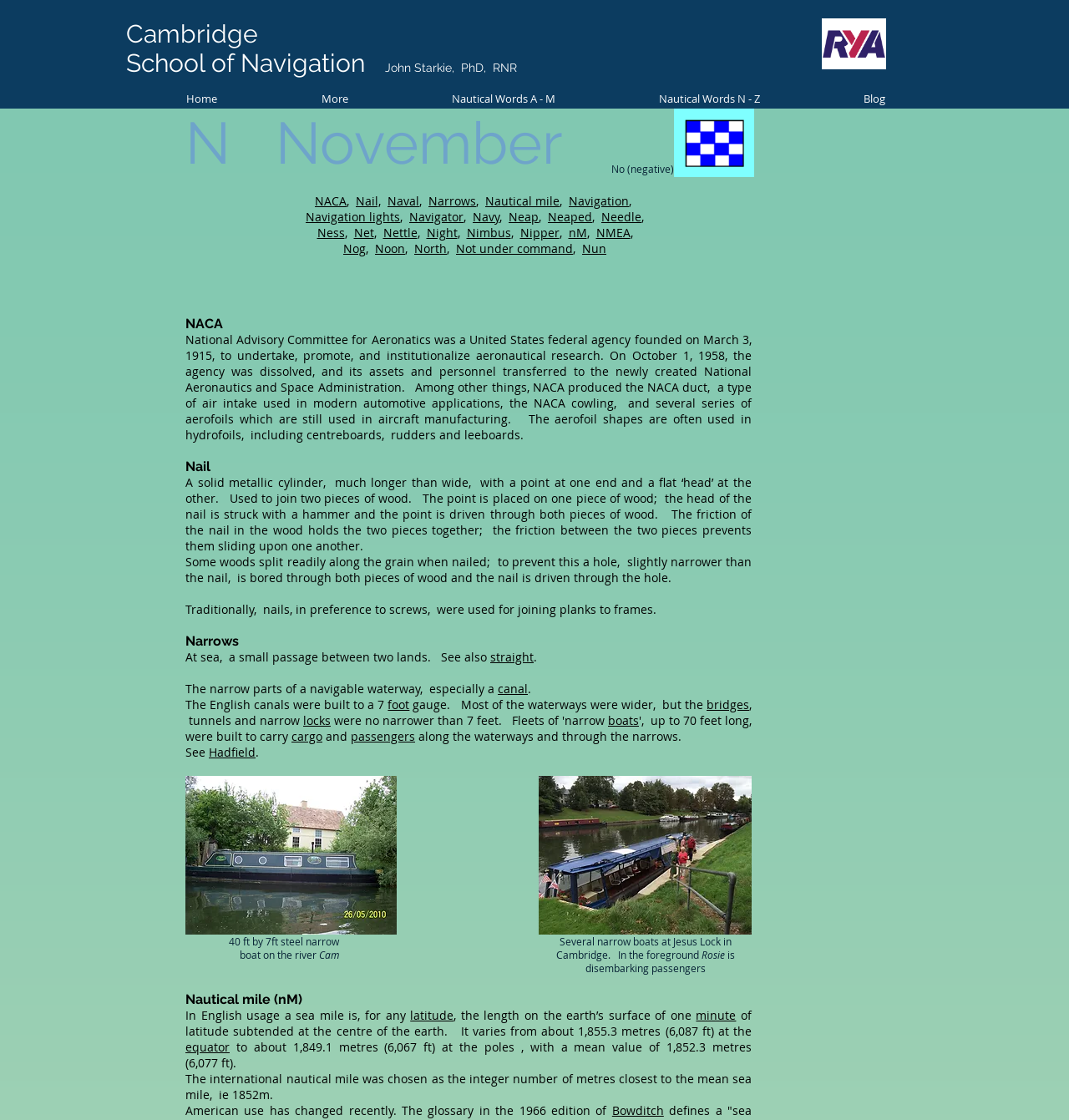Give a concise answer using only one word or phrase for this question:
How many links are there under 'Site' navigation?

5